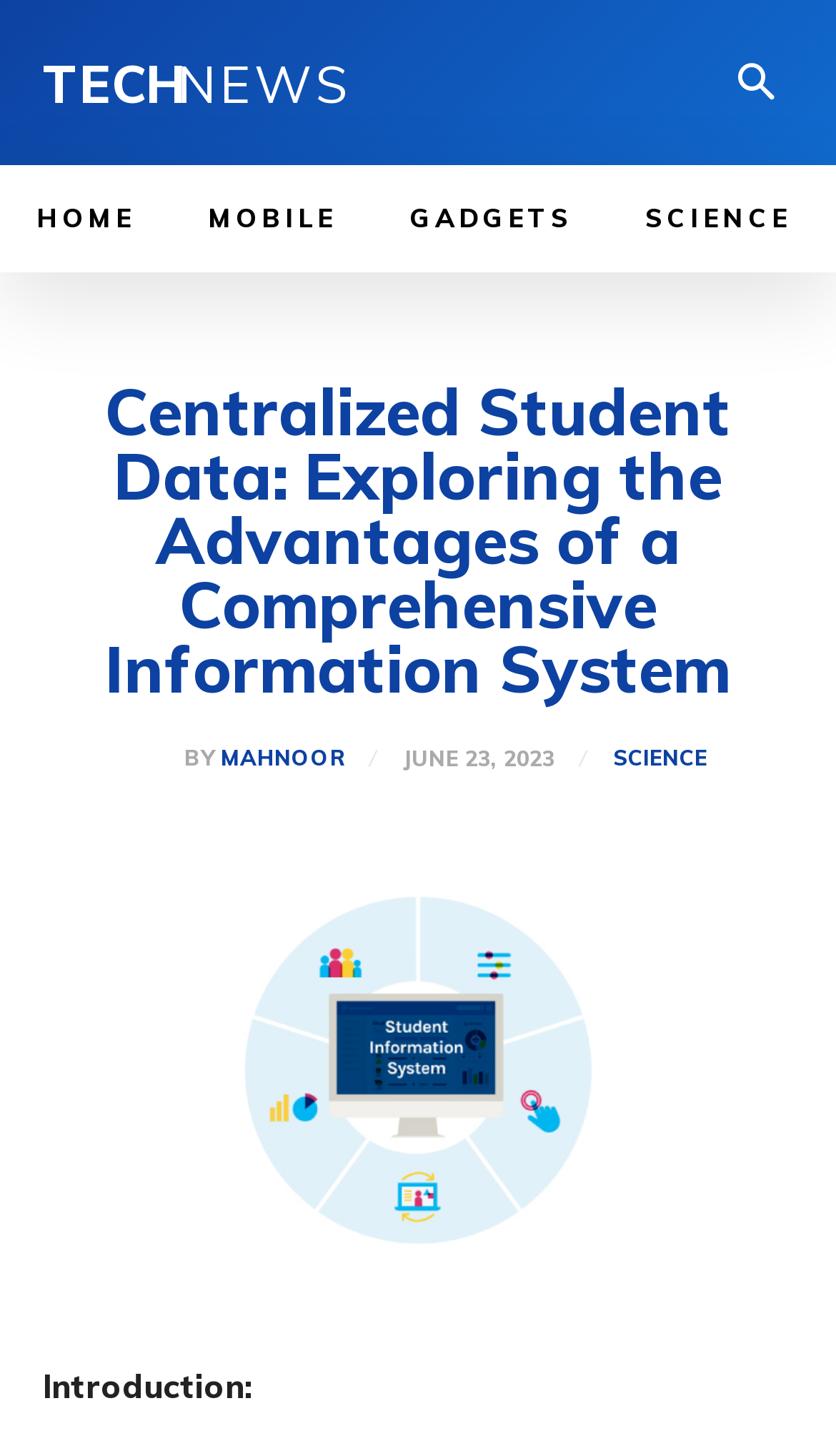Find and provide the bounding box coordinates for the UI element described with: "TechNews".

[0.051, 0.039, 0.635, 0.075]